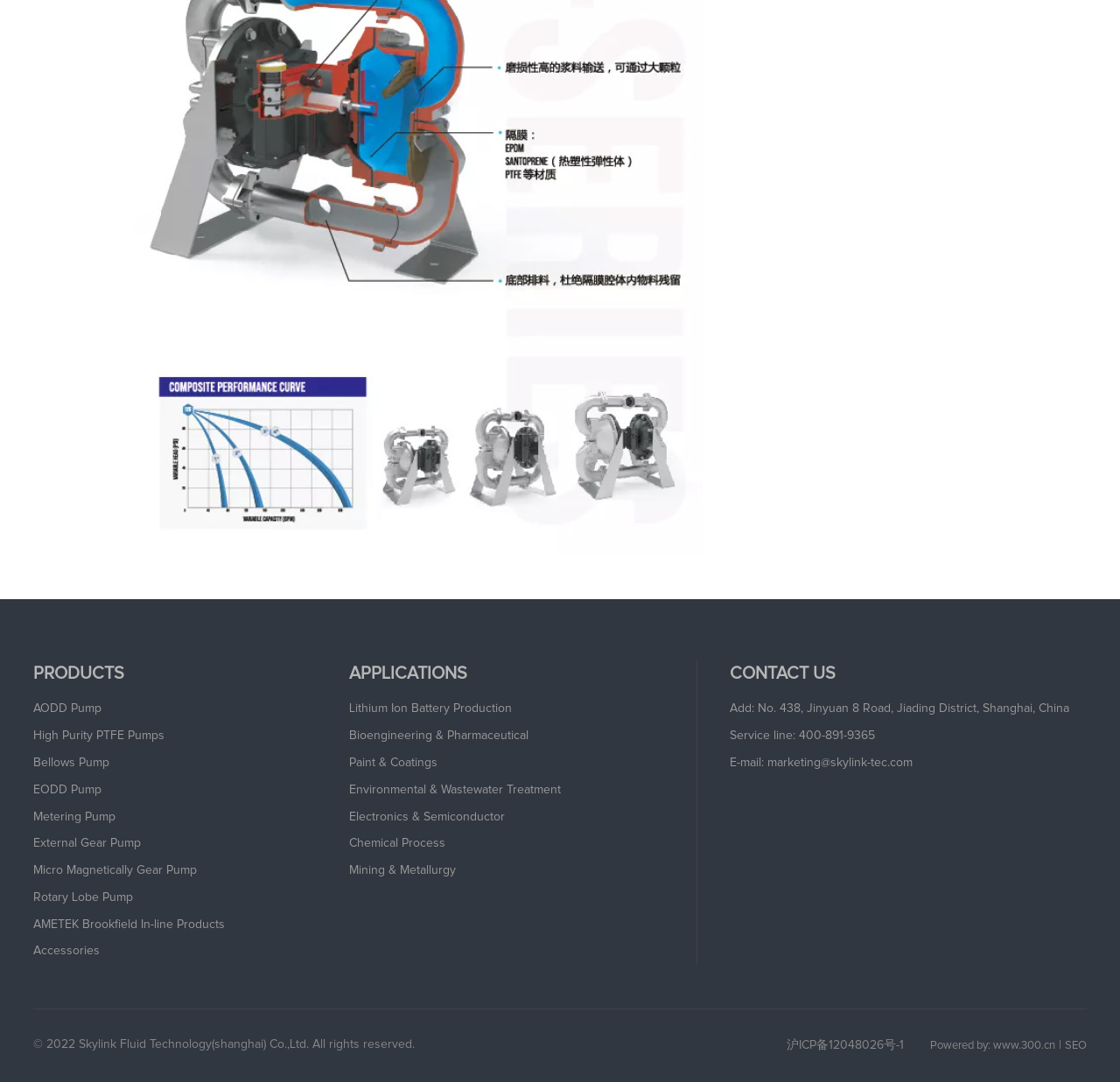Please determine the bounding box coordinates of the clickable area required to carry out the following instruction: "View Lithium Ion Battery Production". The coordinates must be four float numbers between 0 and 1, represented as [left, top, right, bottom].

[0.312, 0.649, 0.457, 0.661]